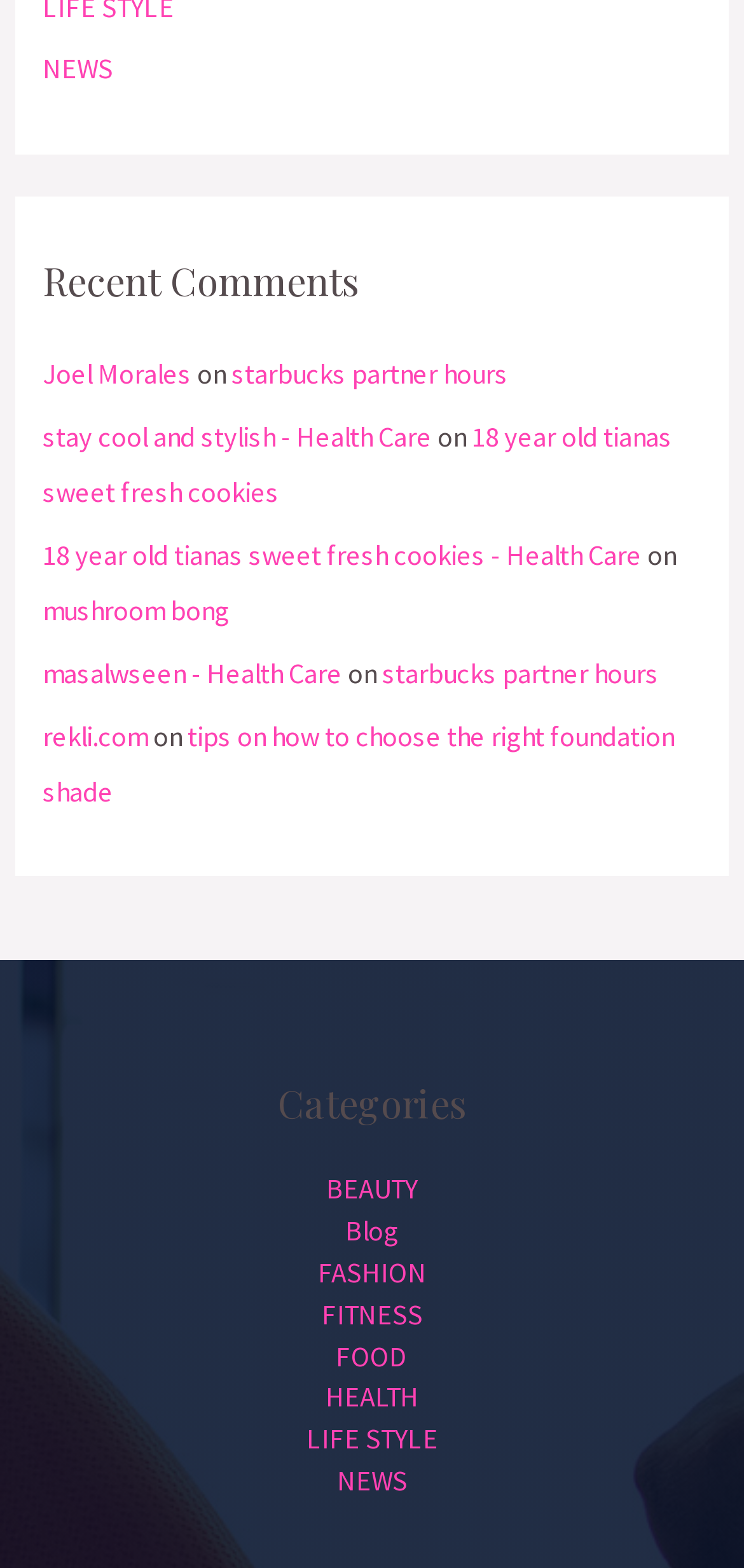Provide the bounding box coordinates for the area that should be clicked to complete the instruction: "Check HEALTH articles".

[0.437, 0.88, 0.563, 0.902]